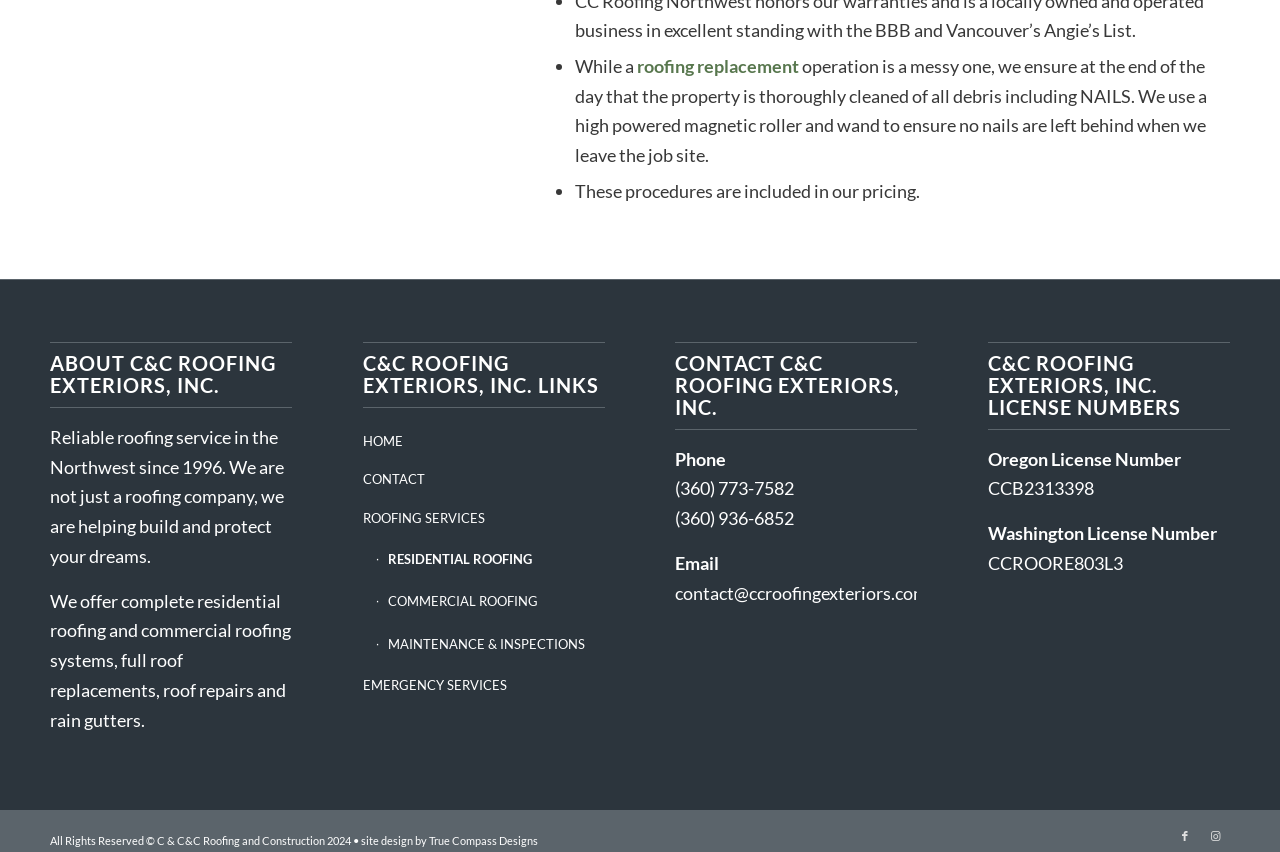Please locate the clickable area by providing the bounding box coordinates to follow this instruction: "Click on the 'HOME' link".

[0.283, 0.496, 0.472, 0.541]